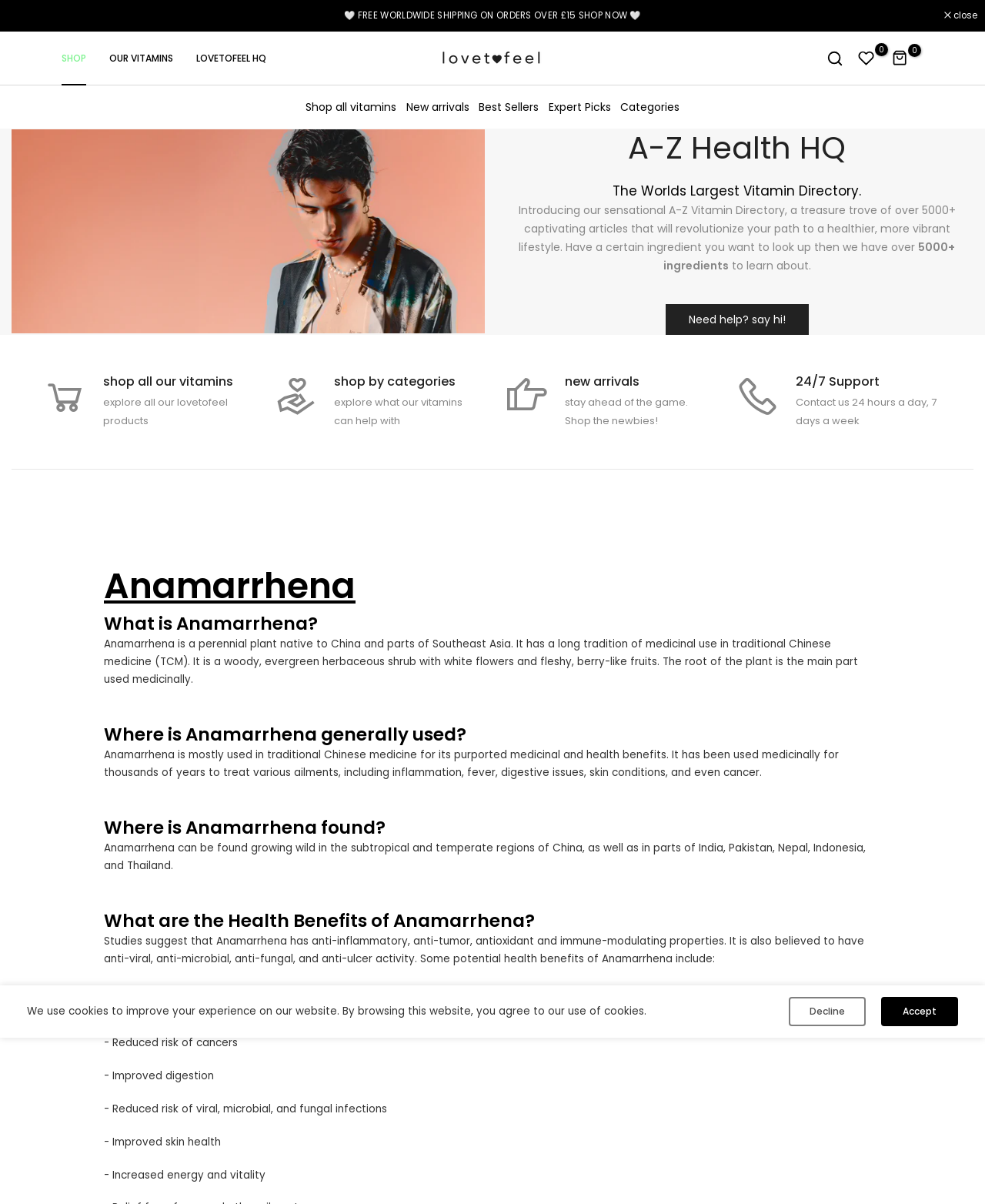Please identify the bounding box coordinates of the area I need to click to accomplish the following instruction: "Explore all our lovetofeel products".

[0.105, 0.328, 0.231, 0.356]